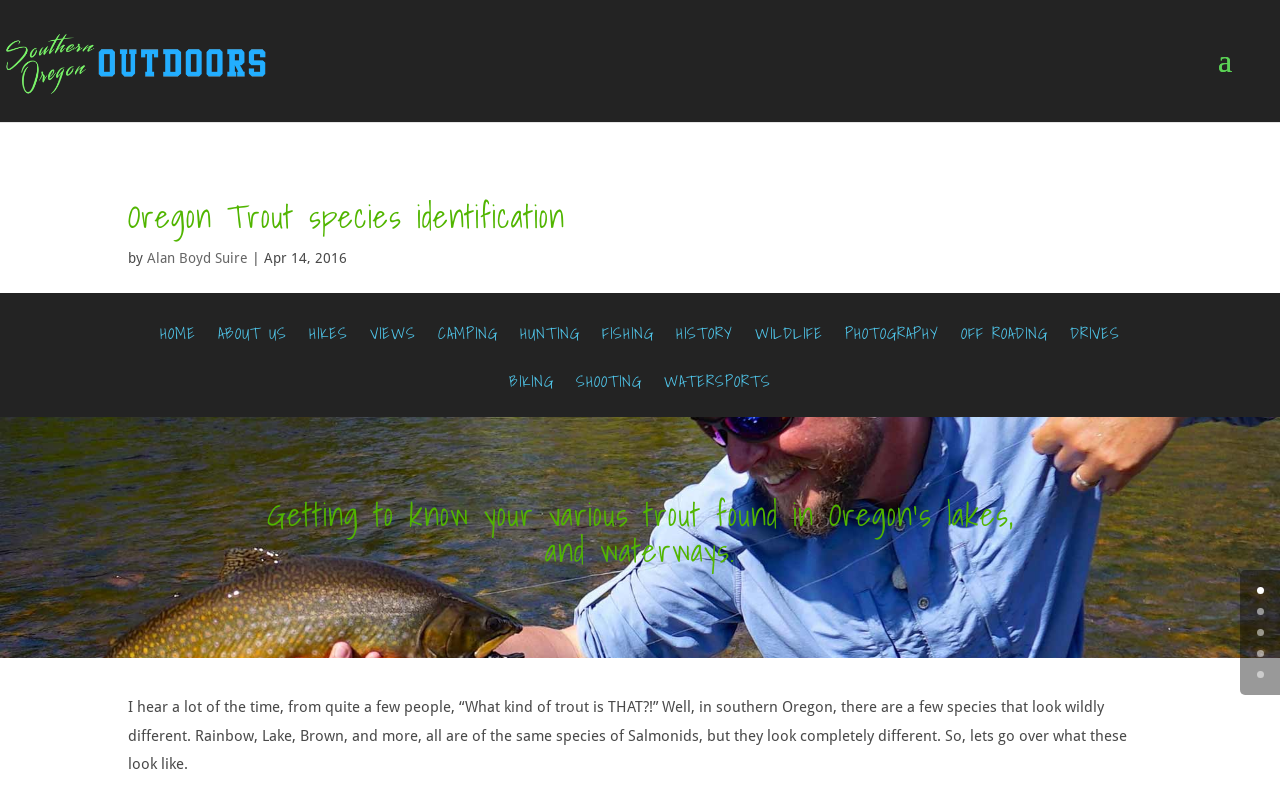Provide your answer to the question using just one word or phrase: How many links are in the navigation menu?

14